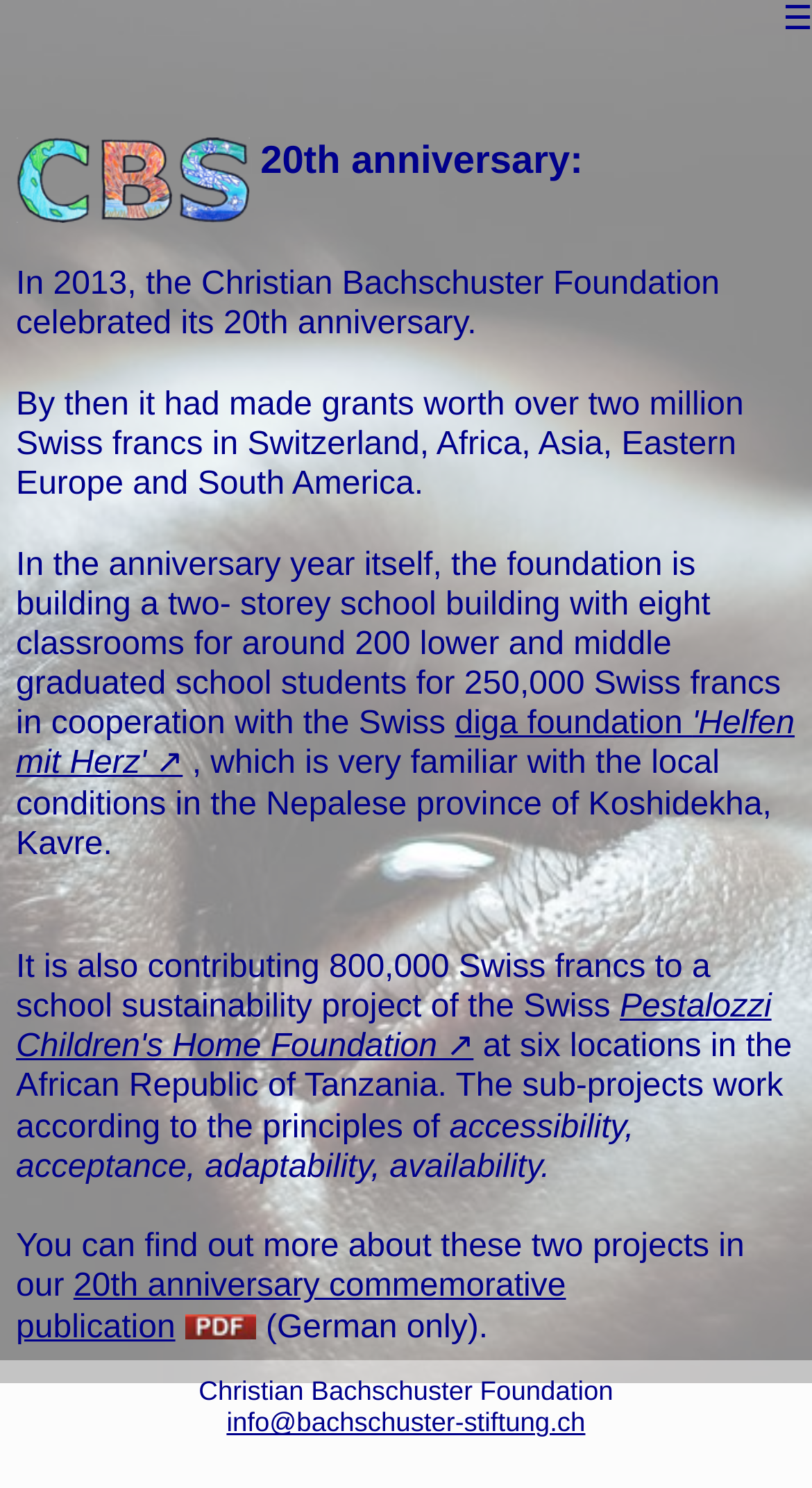What is the Christian Bachschuster Foundation celebrating?
Please give a detailed and elaborate answer to the question based on the image.

Based on the webpage content, specifically the heading '20th anniversary:' and the subsequent text, it is clear that the Christian Bachschuster Foundation is celebrating its 20th anniversary.